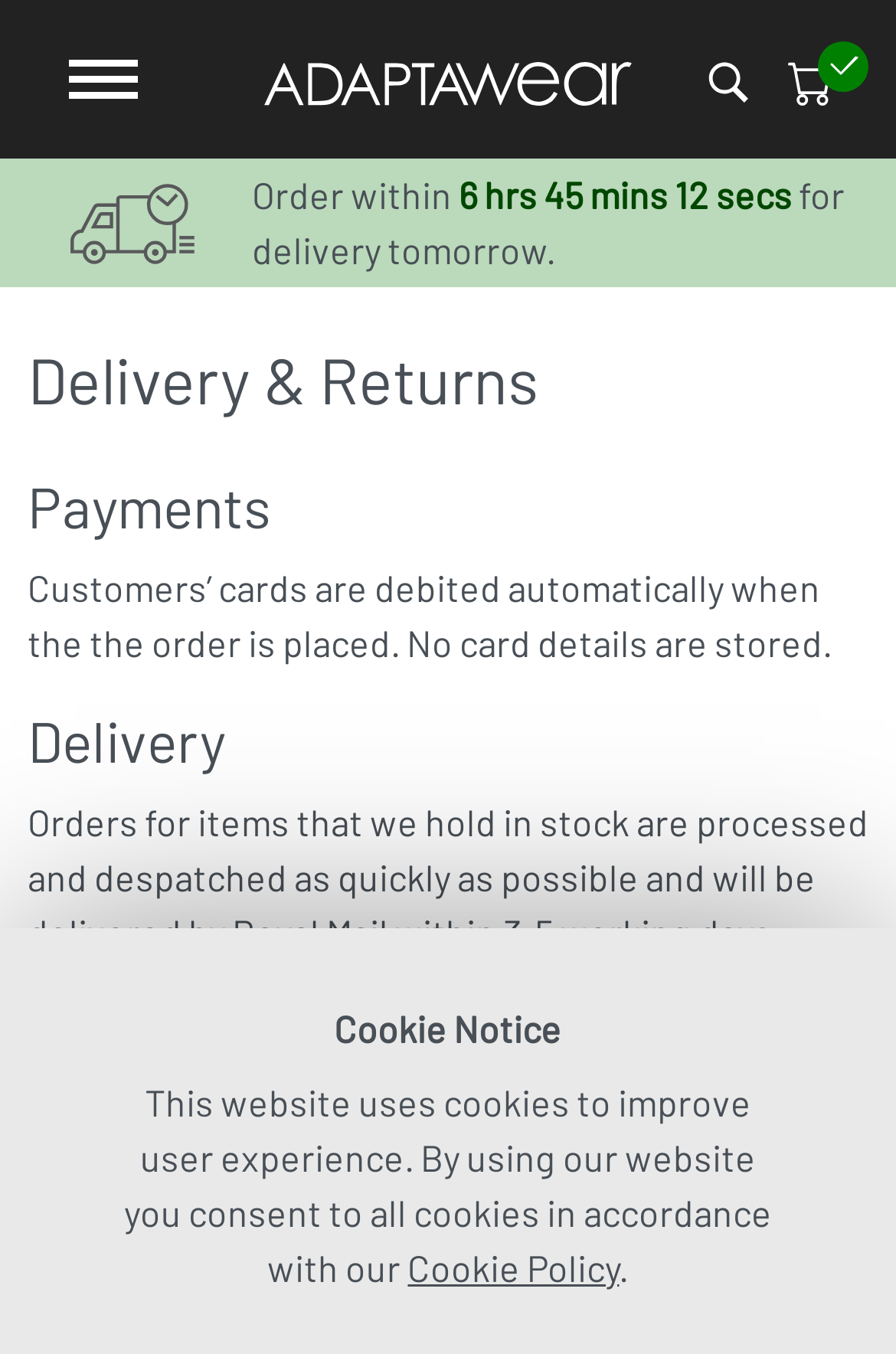What is the headline of the webpage?

Delivery & Returns